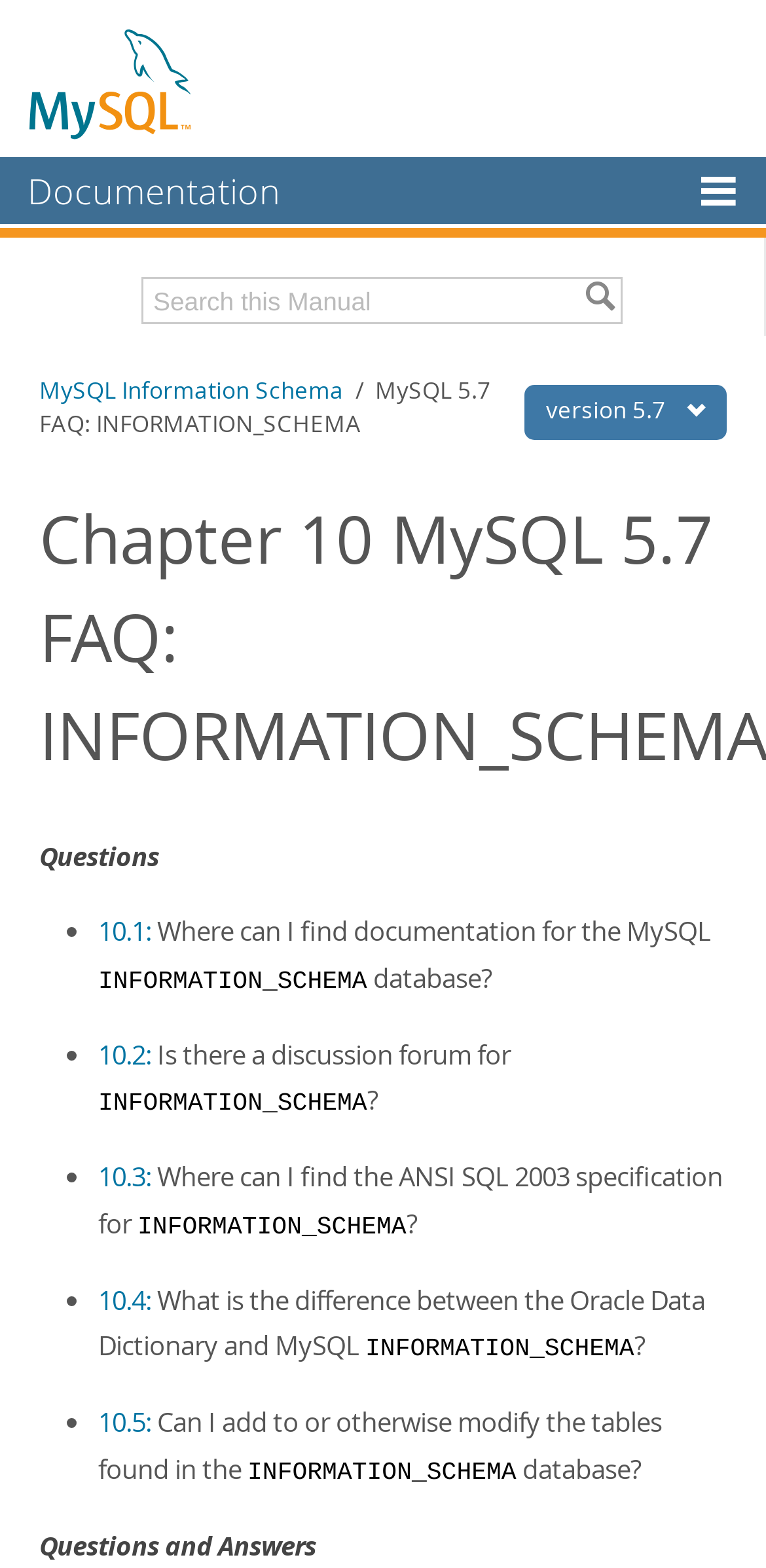Please provide a brief answer to the question using only one word or phrase: 
How many FAQs are listed on this page?

5